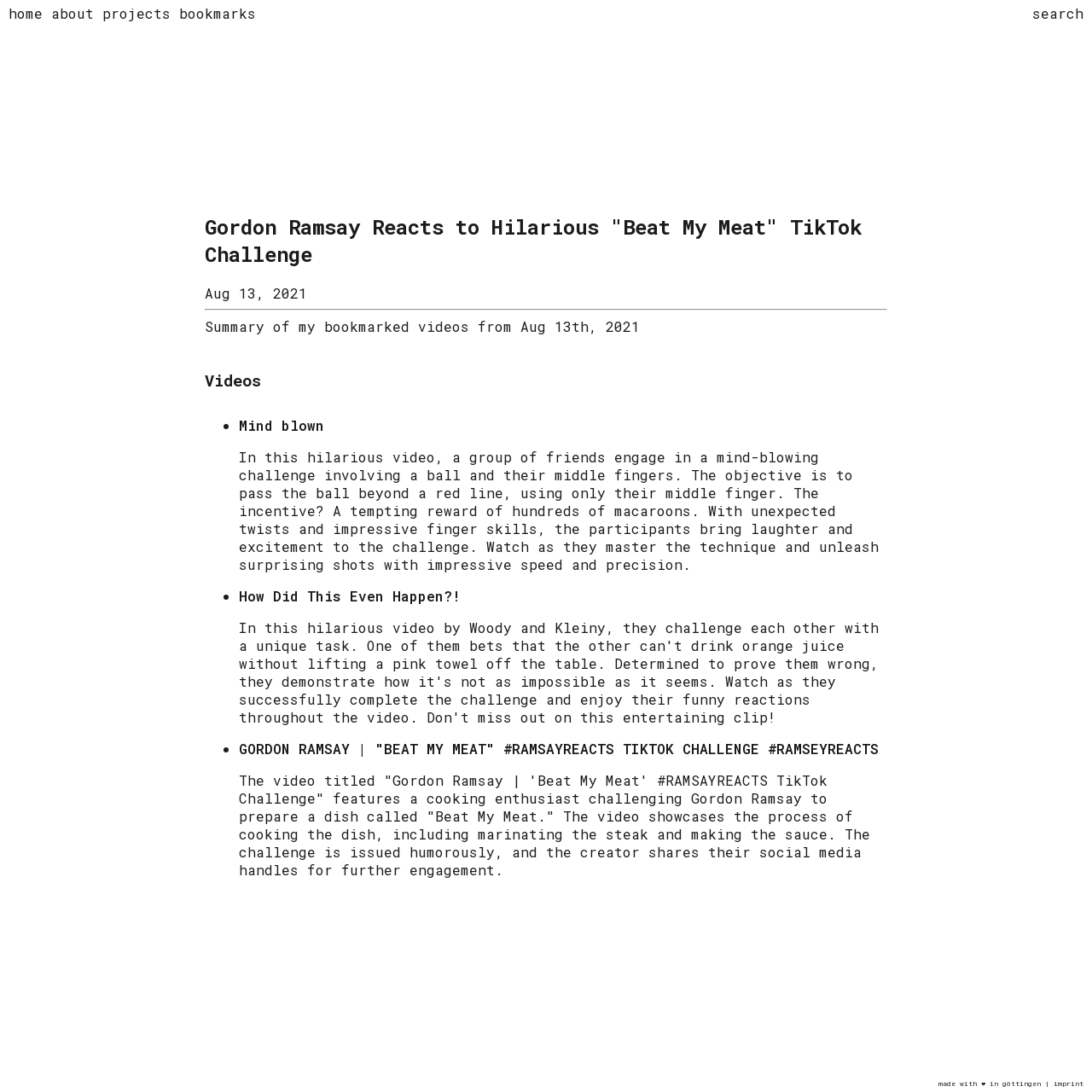What is the name of the dish in the third video?
Please answer the question with as much detail and depth as you can.

I read the static text [71] which describes the third video, and found that the name of the dish is 'Beat My Meat'.